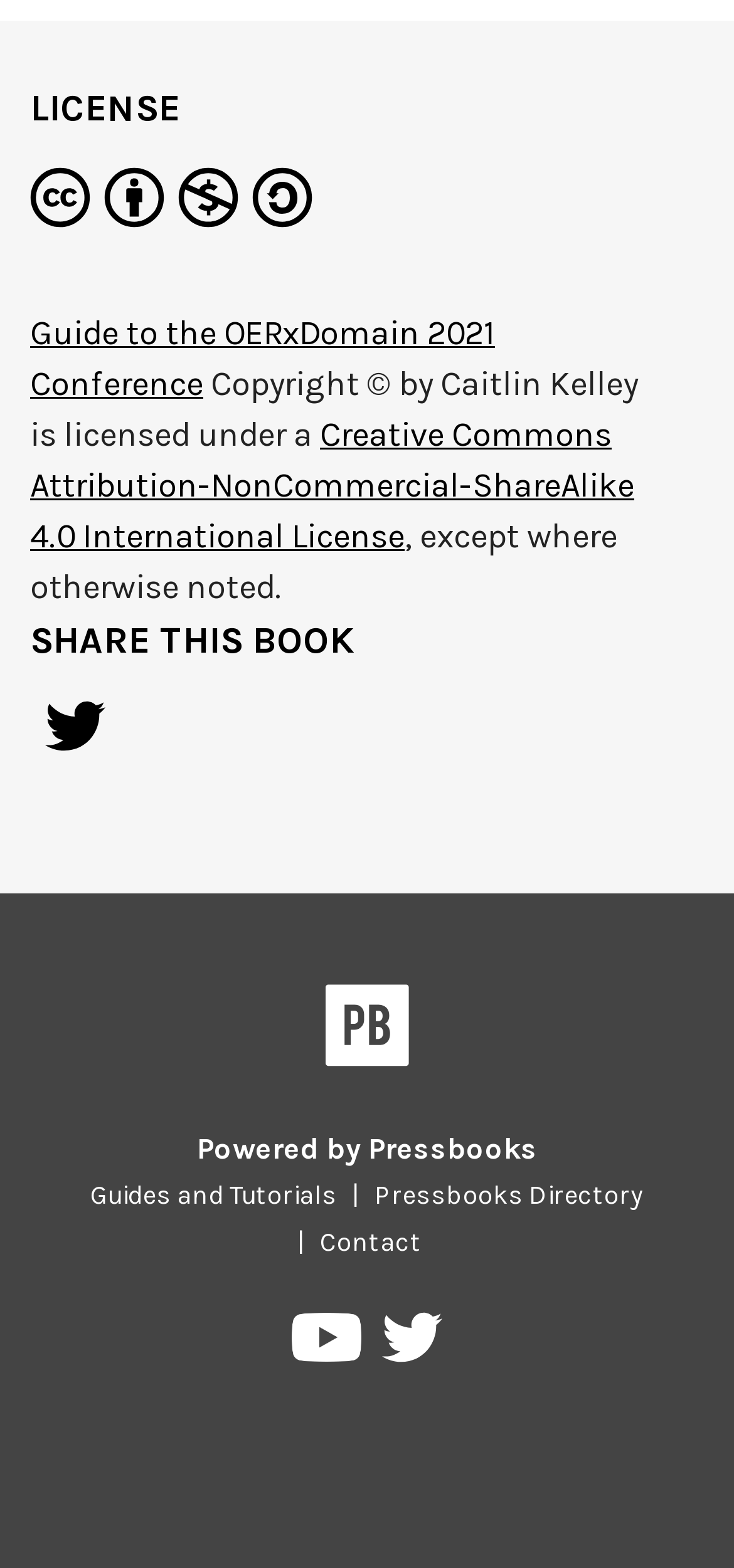Provide the bounding box coordinates, formatted as (top-left x, top-left y, bottom-right x, bottom-right y), with all values being floating point numbers between 0 and 1. Identify the bounding box of the UI element that matches the description: Pressbooks Directory

[0.49, 0.752, 0.897, 0.772]